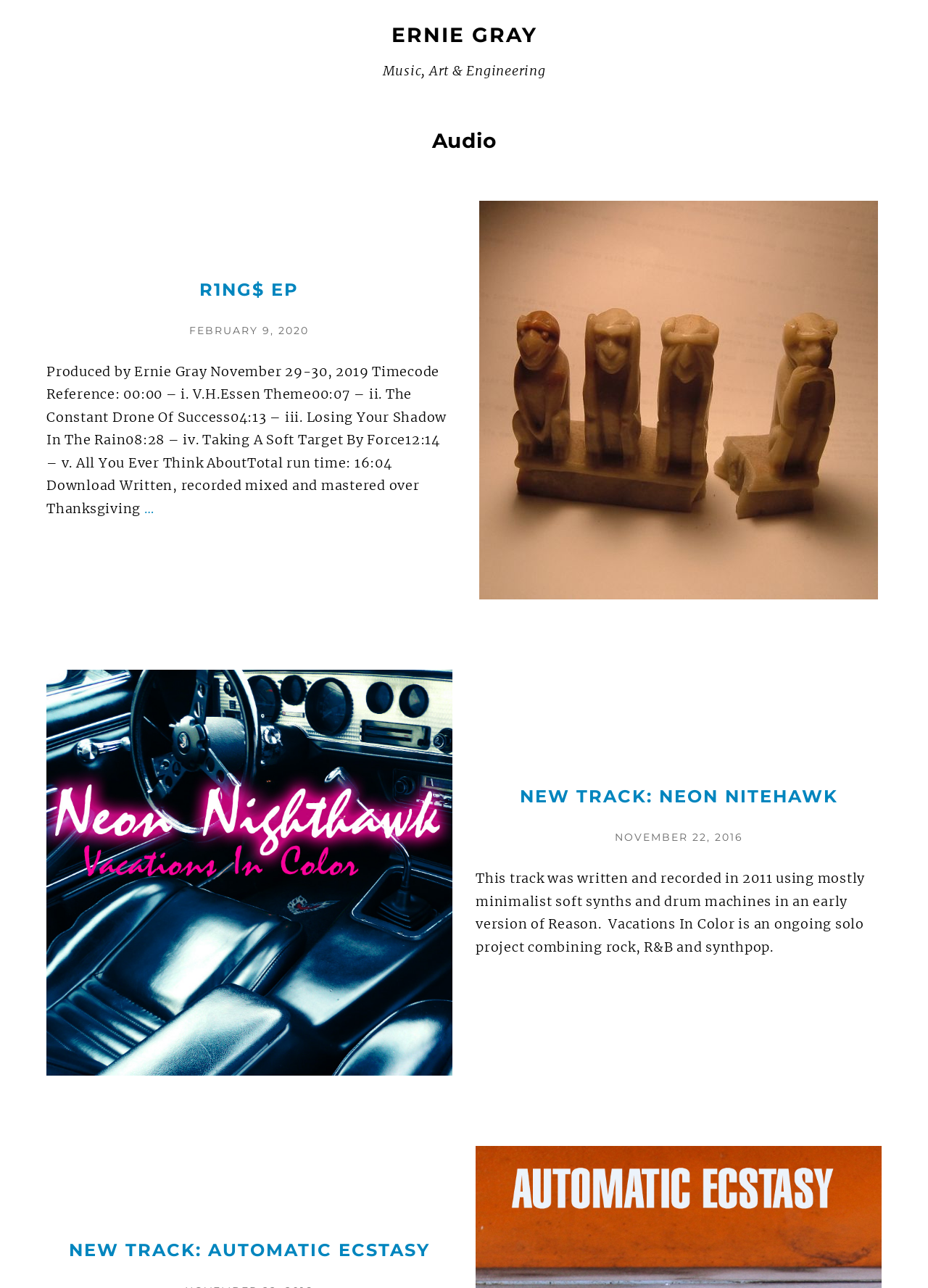Determine the bounding box coordinates of the region that needs to be clicked to achieve the task: "Click on ERNIE GRAY".

[0.421, 0.018, 0.579, 0.037]